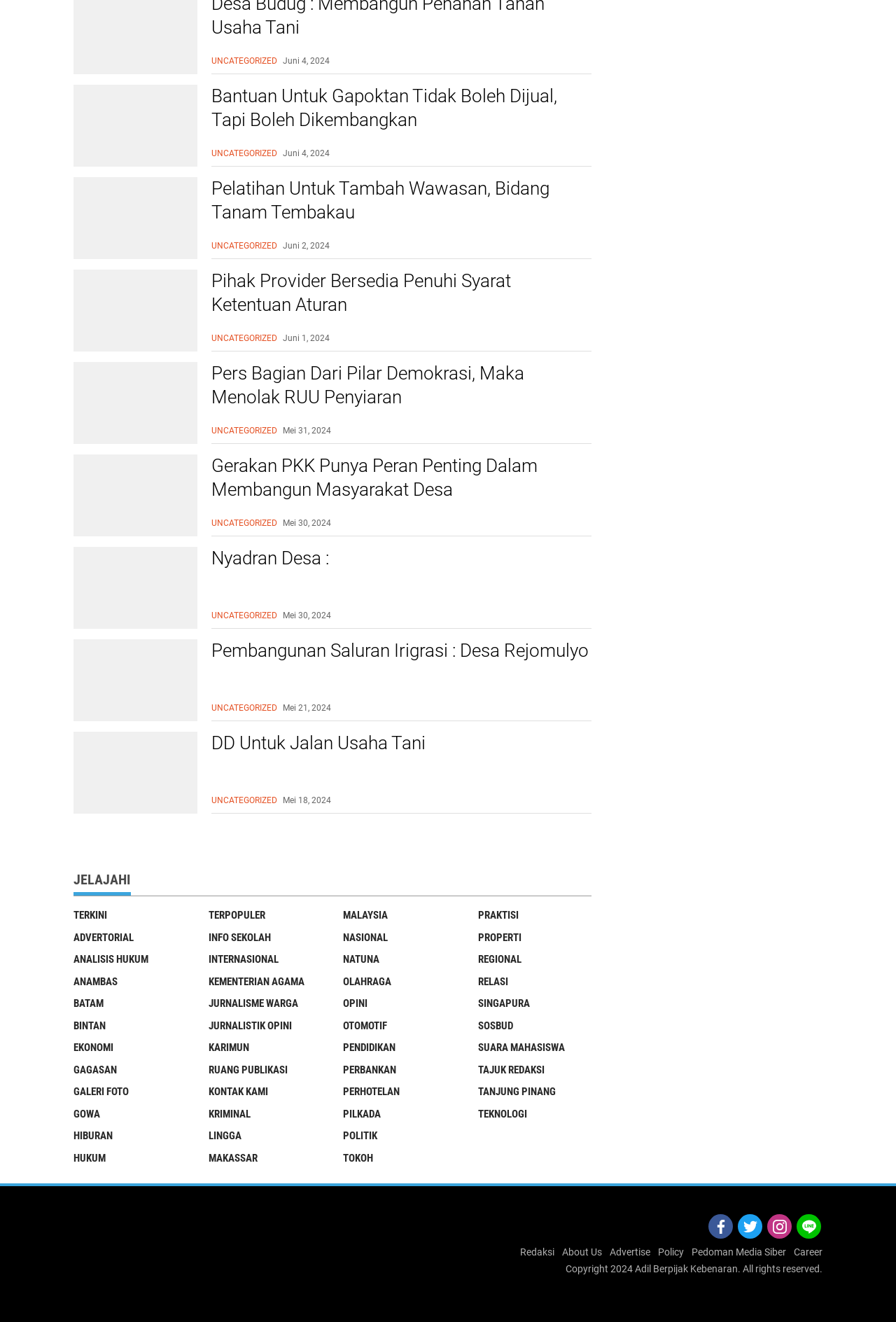Find the bounding box coordinates of the clickable area that will achieve the following instruction: "Enter text in the textbox".

None